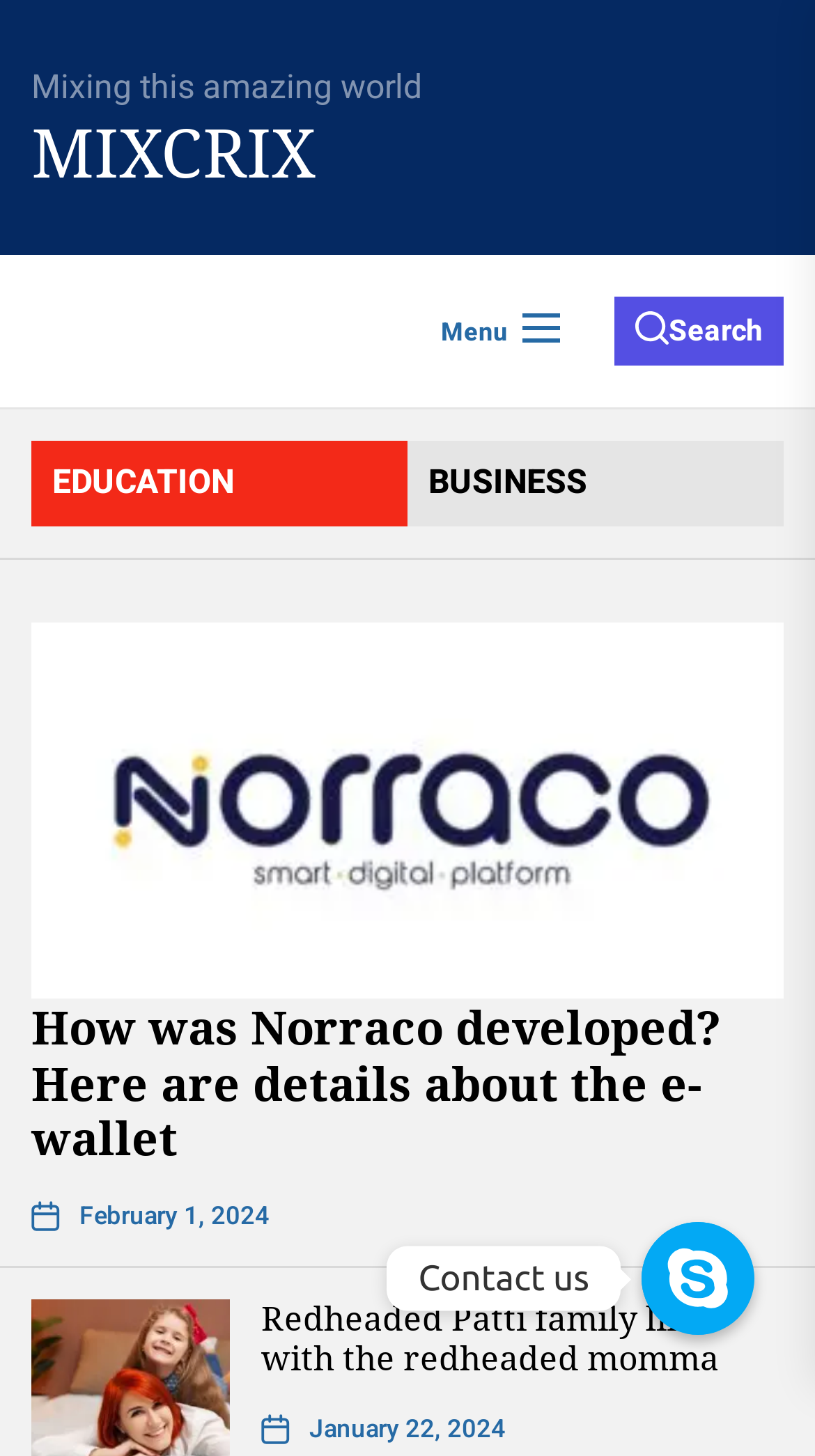How many links are in the article section?
Please give a detailed and thorough answer to the question, covering all relevant points.

I counted the number of links within the article section, which has a bounding box of [0.0, 0.407, 1.0, 0.87]. There are four links: 'How was Norraco developed? Here are details about the e-wallet', 'February 1, 2024', 'Redheaded Patti family life with the redheaded momma', and 'January 22, 2024'.